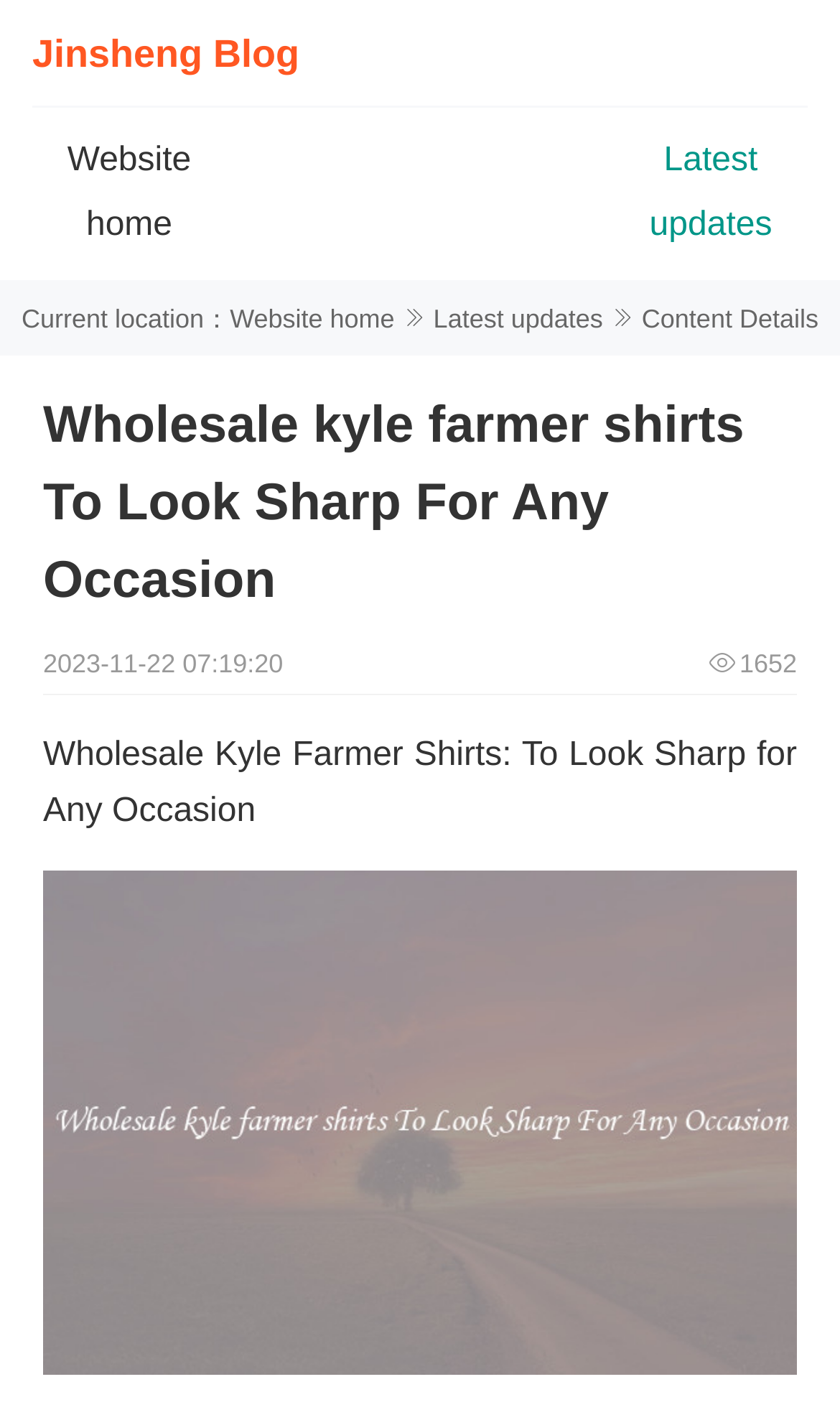Extract the text of the main heading from the webpage.

Wholesale kyle farmer shirts To Look Sharp For Any Occasion